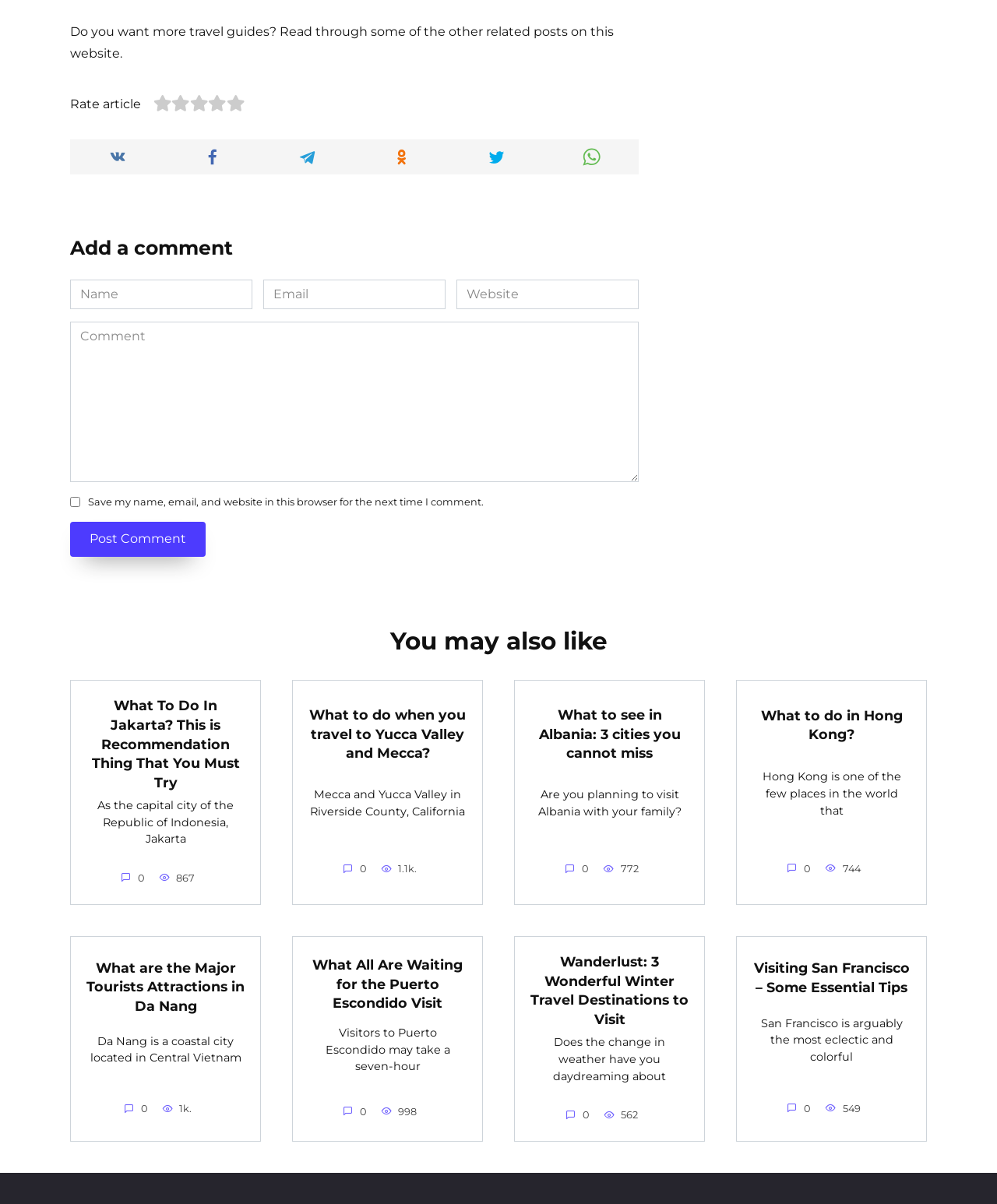Identify the bounding box for the element characterized by the following description: "name="submit" value="Post Comment"".

[0.07, 0.433, 0.206, 0.462]